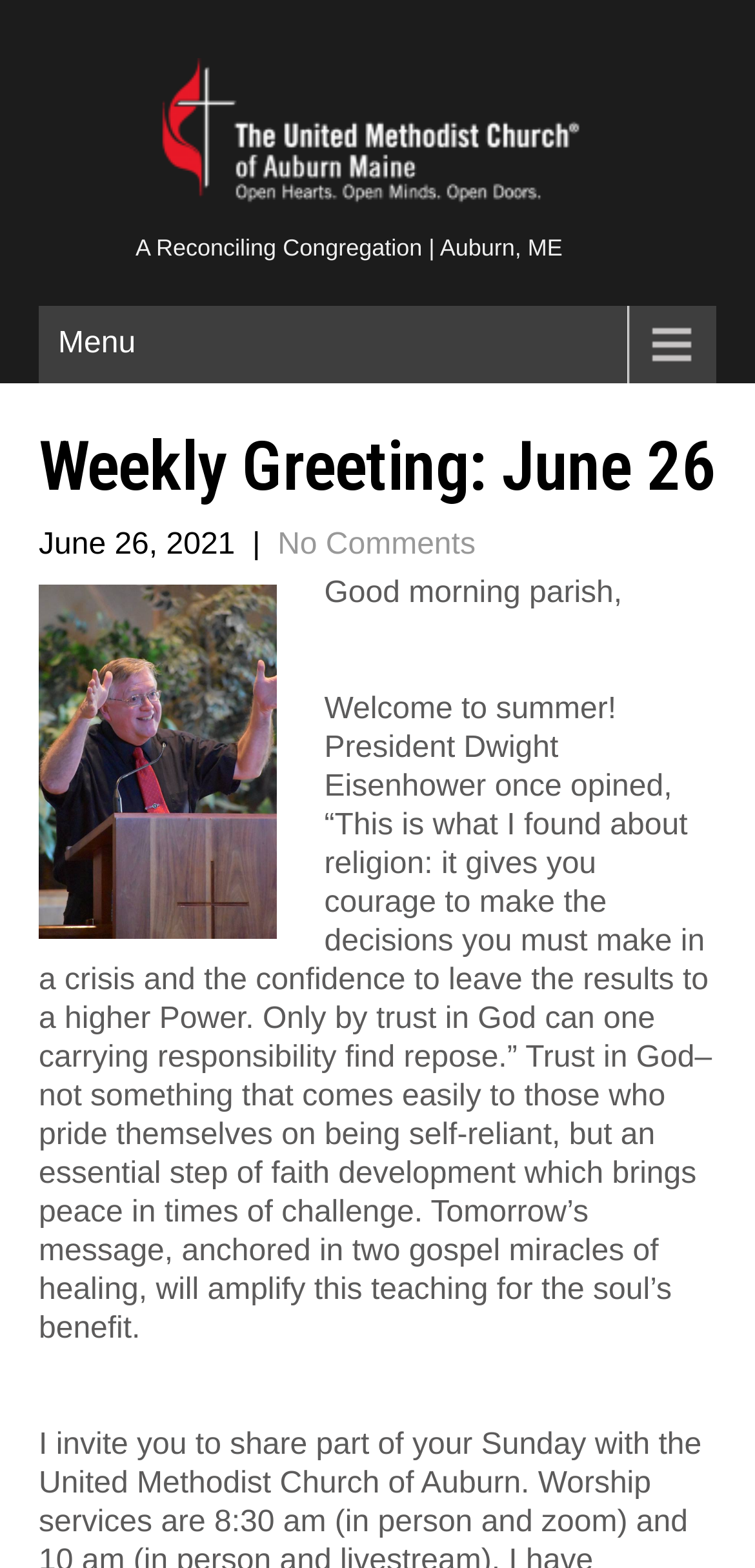Offer a comprehensive description of the webpage’s content and structure.

The webpage is about the United Methodist Church of Auburn, with a weekly greeting for June 26. At the top, there is a logo of the church, an image with the text "United Methodist Church of Auburn", which is also a link. Below the logo, there is a link to the church's description as "A Reconciling Congregation | Auburn, ME". 

On the top right, there is a "Menu" link. Below the menu, the main content starts with a heading "Weekly Greeting: June 26" followed by the date "June 26, 2021". Next to the date, there is a separator and a link "No Comments". 

The main content of the page is a greeting message, which starts with "Good morning parish, Welcome to summer!" and continues with a quote from President Dwight Eisenhower about trust in God, followed by a reflection on faith development and a preview of the next day's message. The message is a long paragraph that spans almost the entire width of the page.